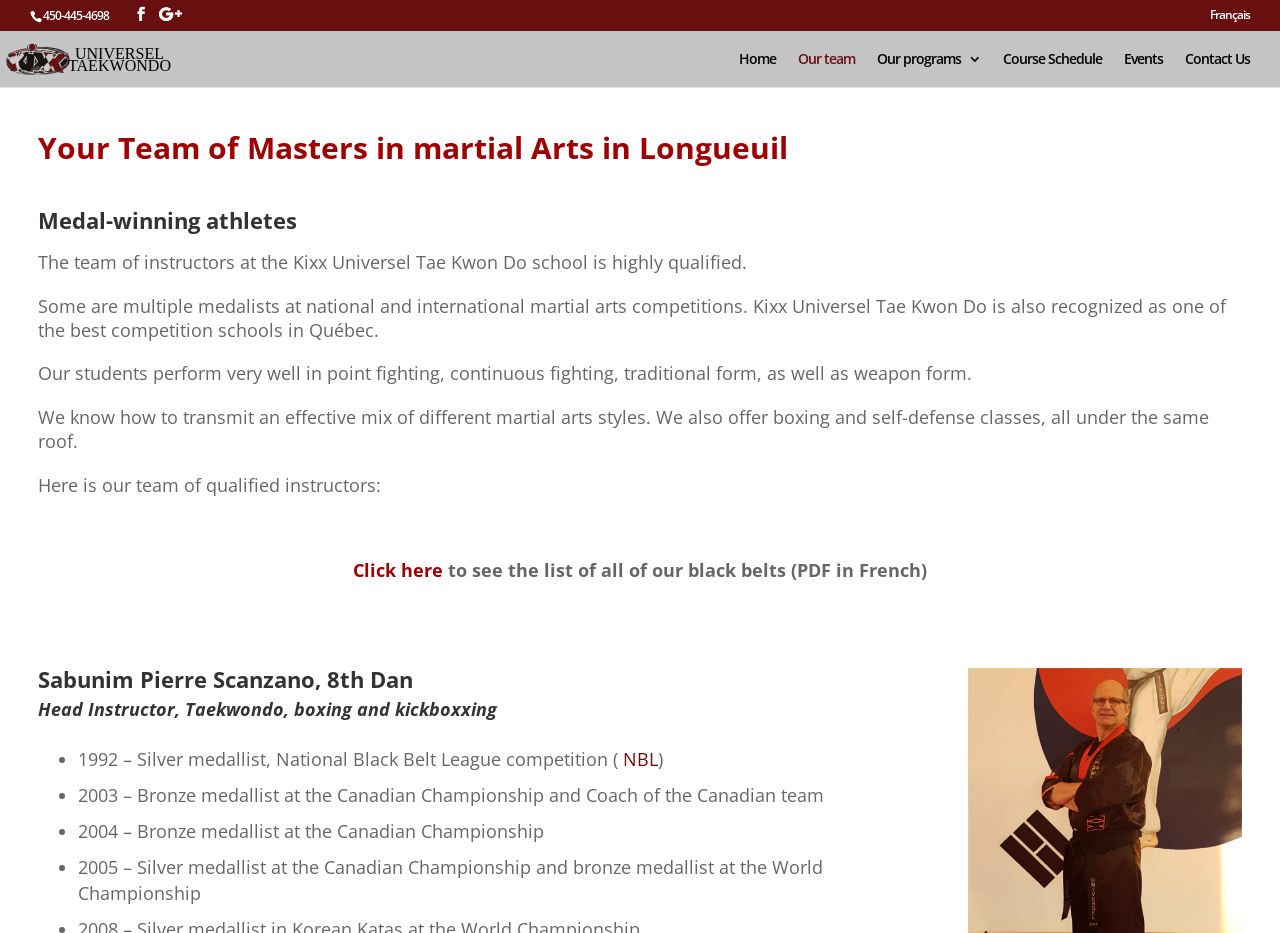What is the name of the martial arts style taught at Kixx Universel?
Answer the question with detailed information derived from the image.

I looked at the text that describes the martial arts style taught at Kixx Universel and found that it is Taekwondo, as mentioned in the sentence 'The team of instructors at the Kixx Universel Tae Kwon Do school is highly qualified.'